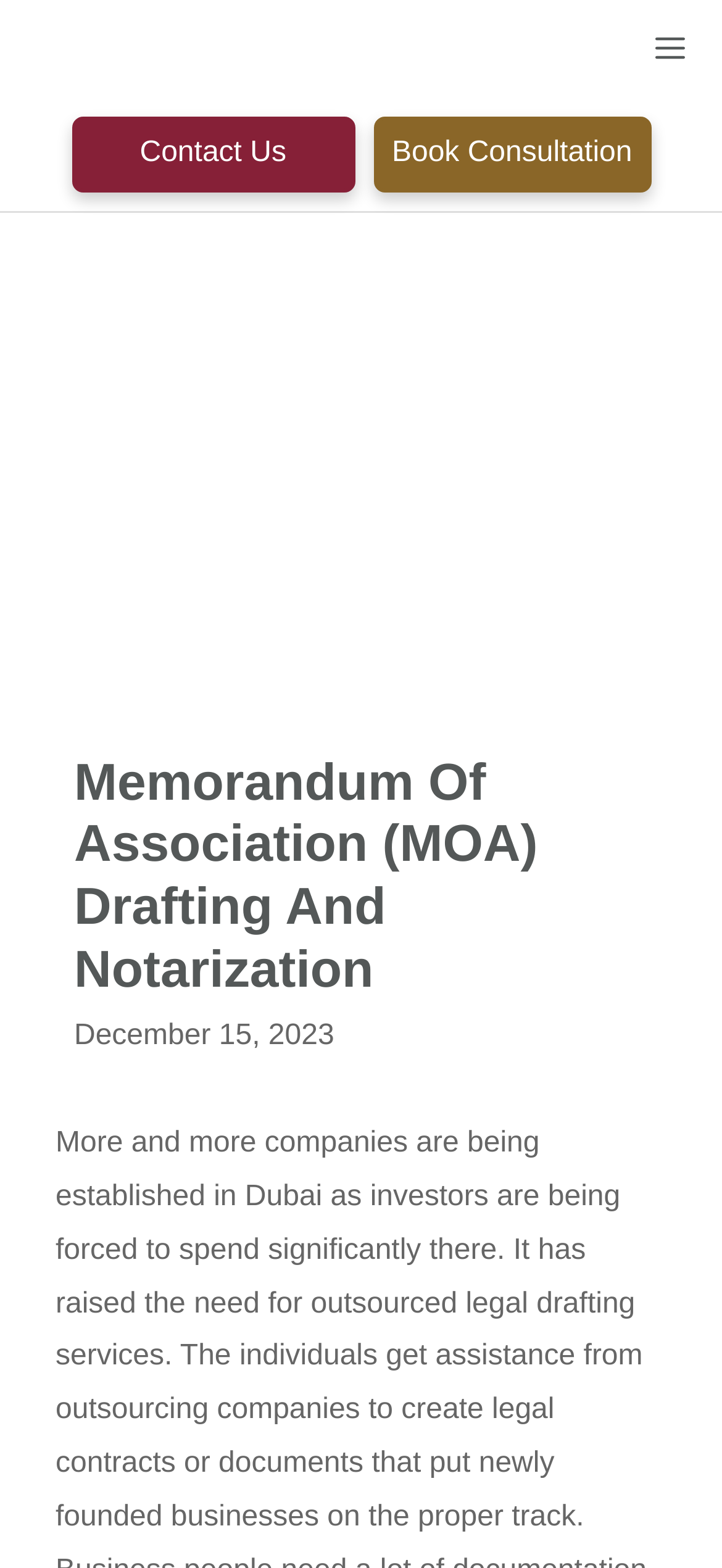From the given element description: "Menu", find the bounding box for the UI element. Provide the coordinates as four float numbers between 0 and 1, in the order [left, top, right, bottom].

[0.841, 0.004, 1.0, 0.063]